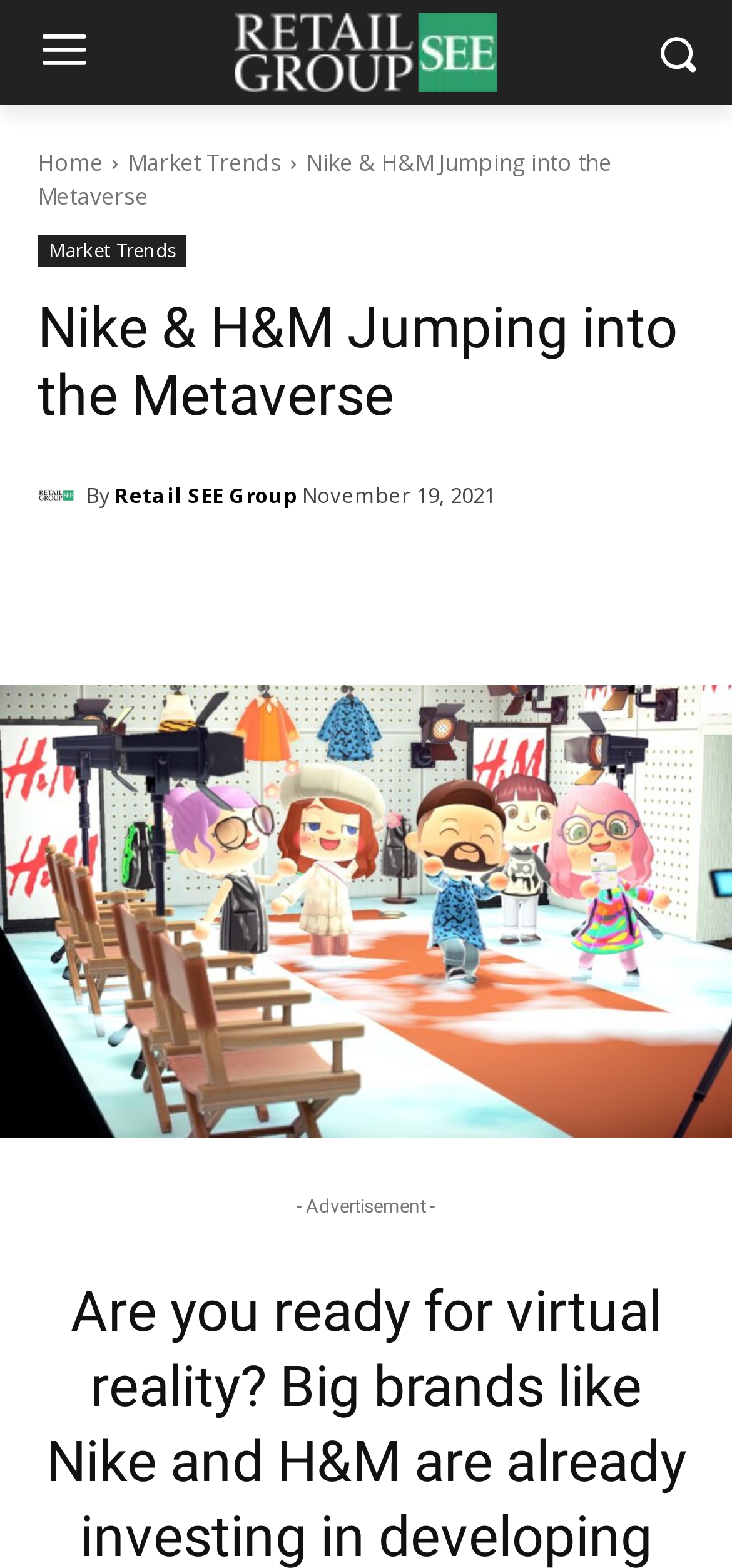Use a single word or phrase to answer the question:
What is the category of the article?

Market Trends